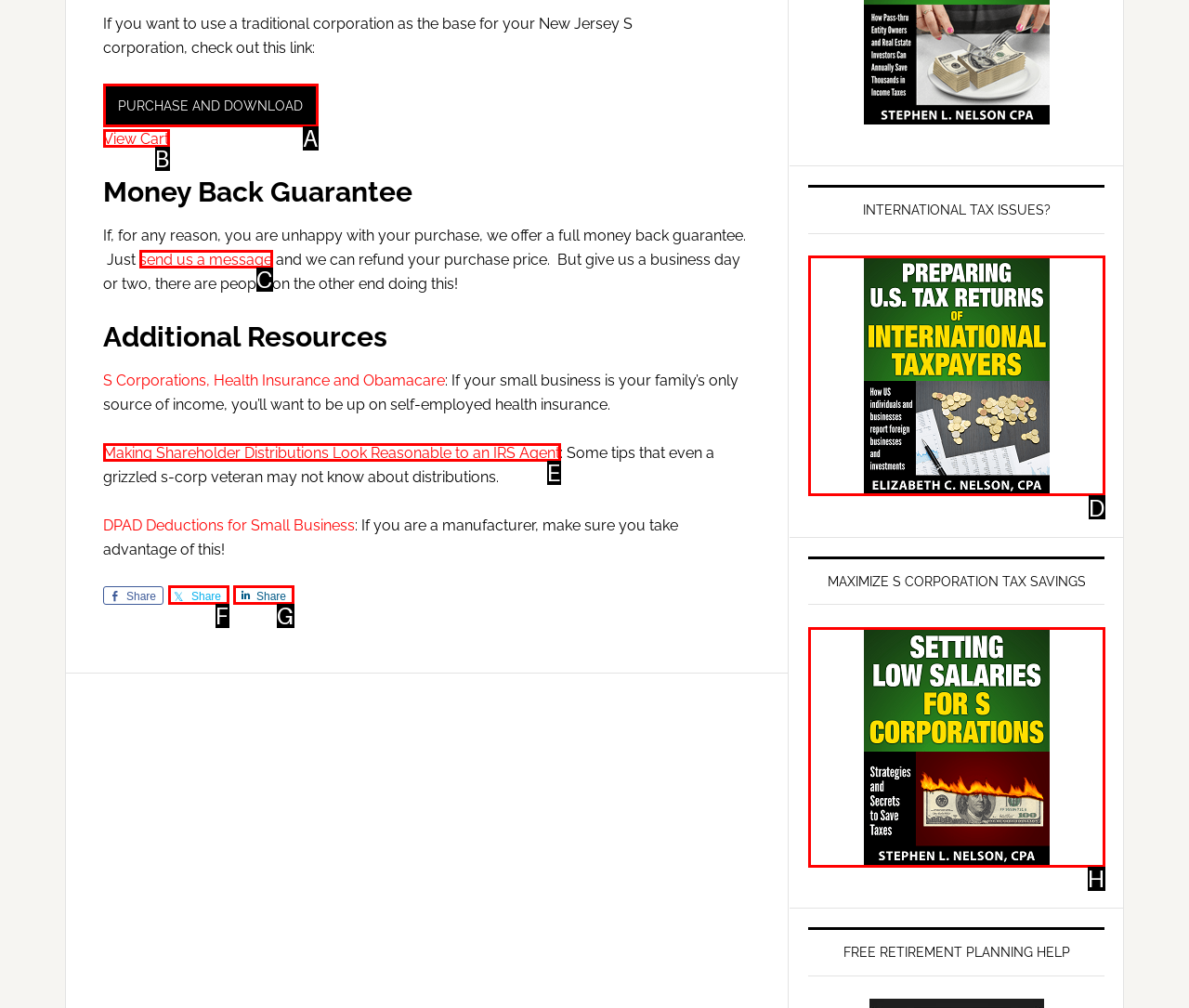What letter corresponds to the UI element to complete this task: Preparing US tax returns for international taxpayers
Answer directly with the letter.

D